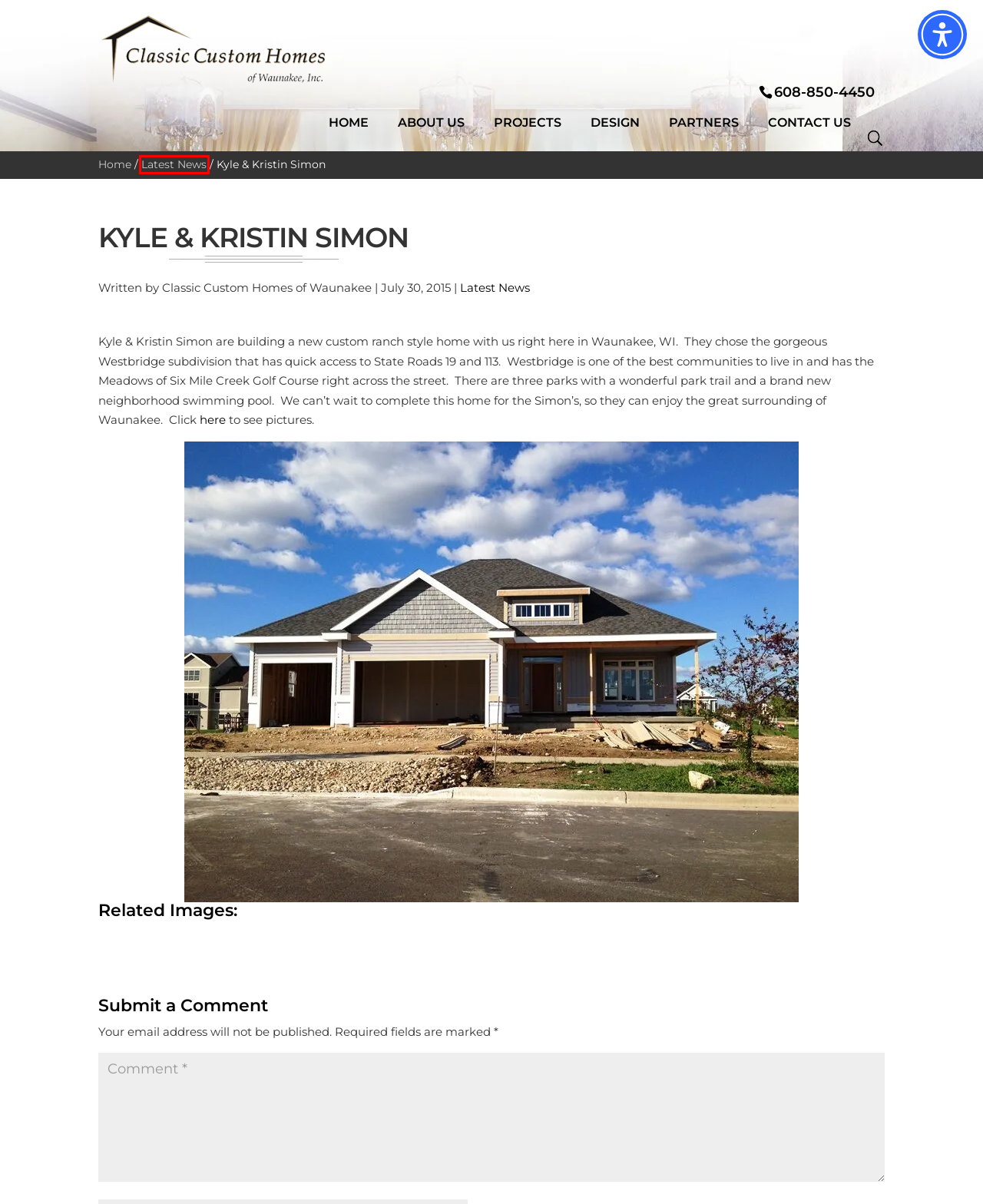Given a screenshot of a webpage with a red bounding box highlighting a UI element, choose the description that best corresponds to the new webpage after clicking the element within the red bounding box. Here are your options:
A. Latest News Archives - Classic Custom Homes, Waunakee, WI
B. Active Projects - Classic Custom Homes, Waunakee, WI
C. About Us - Classic Custom Homes, Waunakee, WI
D. Privacy Policy - Classic Custom Homes, Waunakee, WI
E. Home Building Services - Classic Custom Homes, Waunakee, WI
F. Contact Us - Classic Custom Homes, Waunakee, WI
G. Preferred Vendors - Classic Custom Homes, Waunakee, WI
H. Plan Room - Classic Custom Homes, Waunakee, WI

A